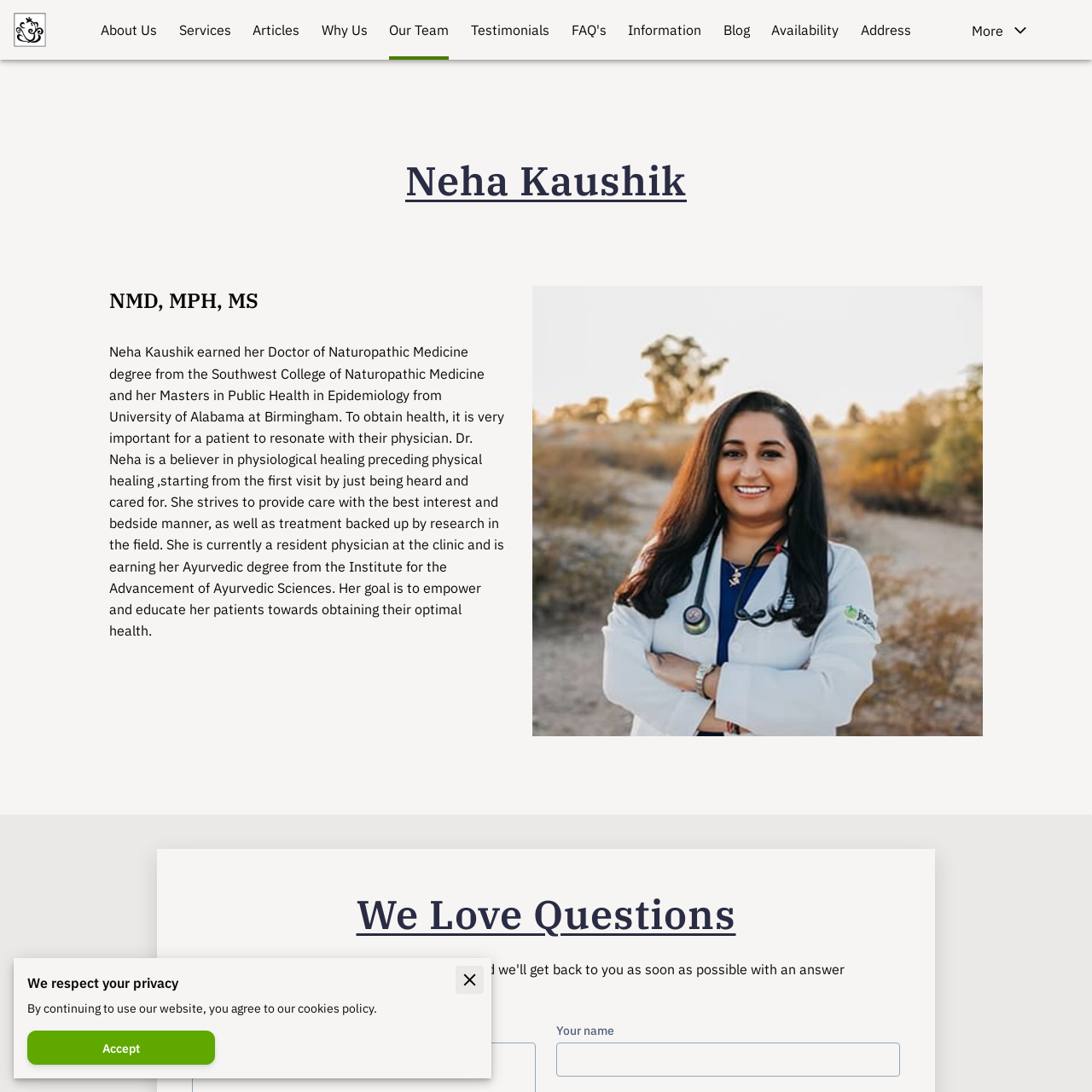What is the purpose of the 'Get in Touch' link?
Please use the image to deliver a detailed and complete answer.

The 'Get in Touch' link is located in the top navigation menu of the webpage, and is likely intended to allow users to contact the clinic or its staff. This link is positioned alongside other links such as 'About Us' and 'Services', suggesting that it is a key way for users to interact with the clinic.